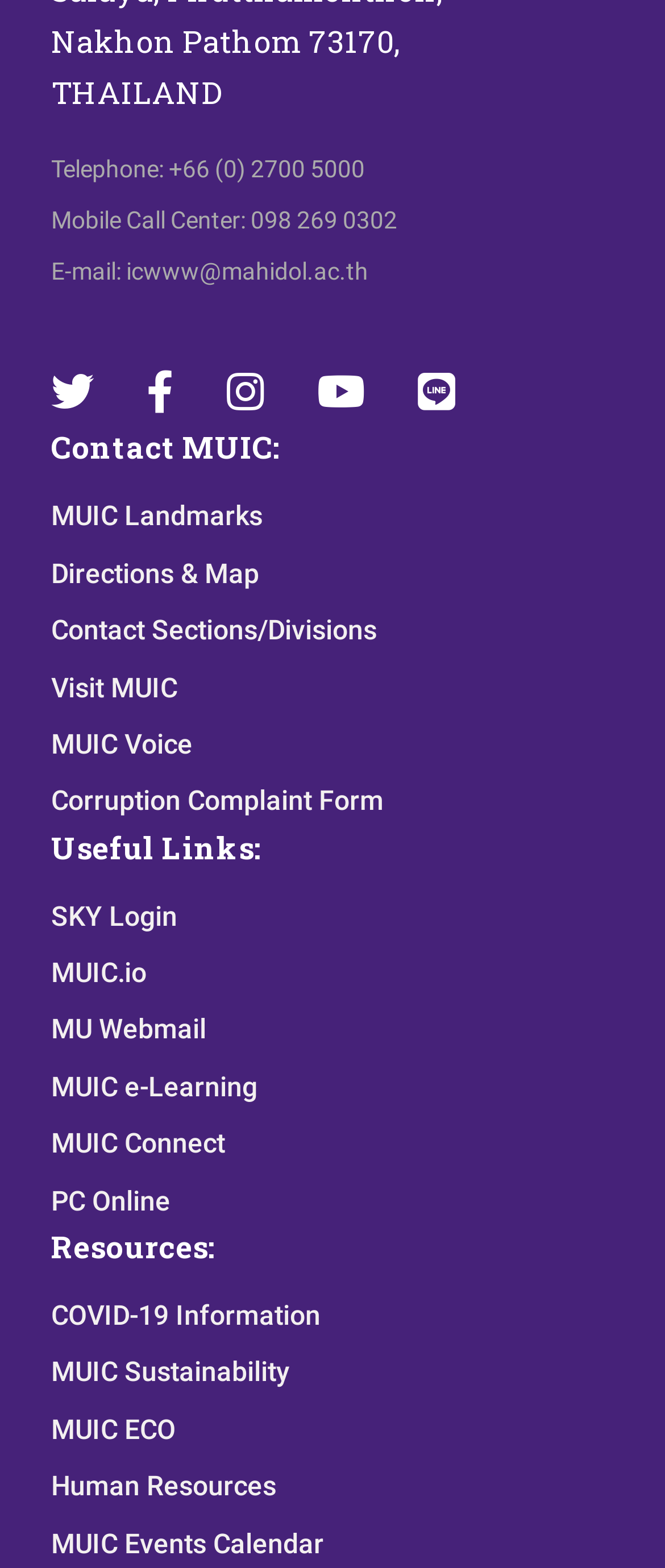Show the bounding box coordinates of the region that should be clicked to follow the instruction: "Login to SKY."

[0.077, 0.573, 0.267, 0.597]